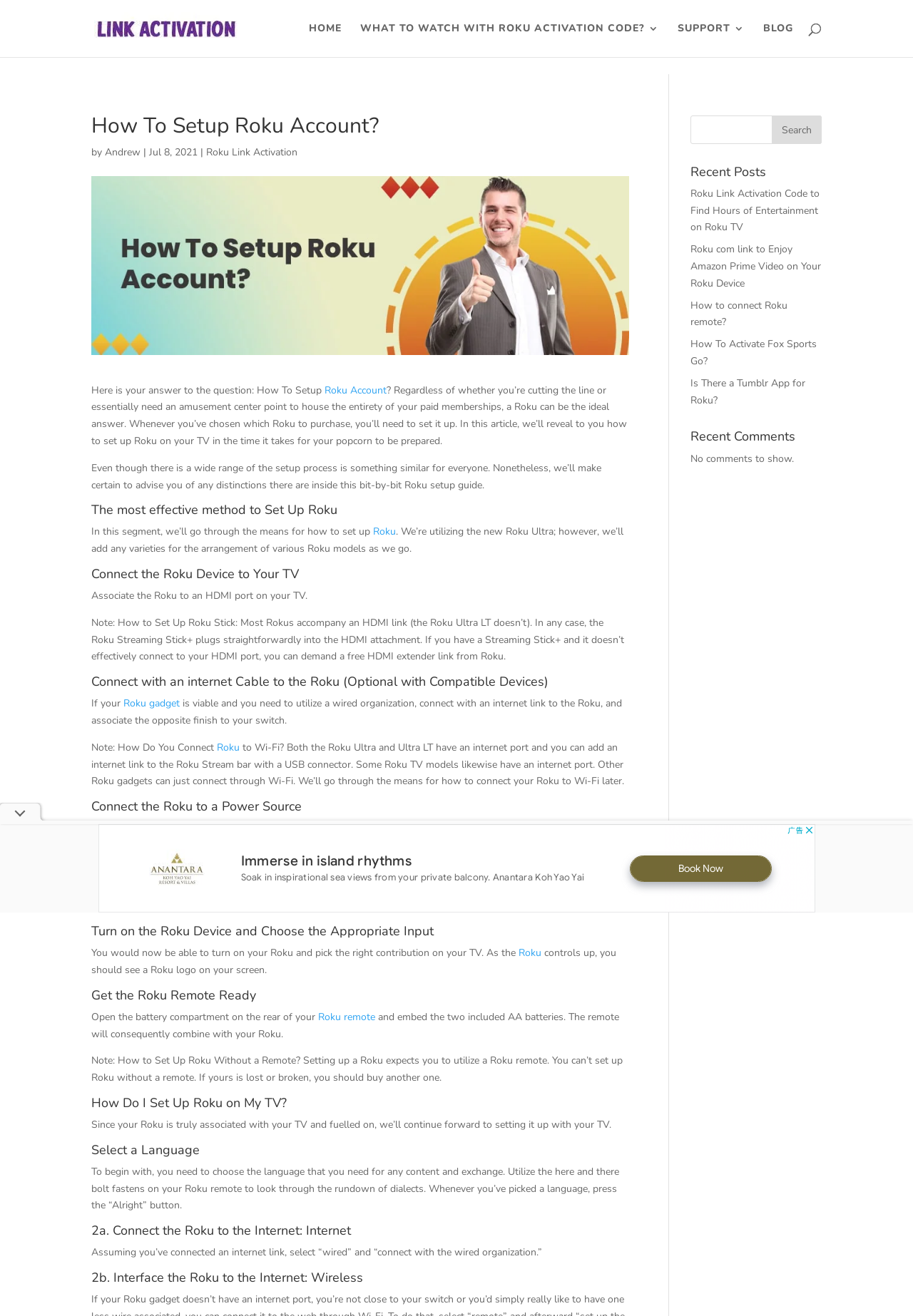Locate the bounding box of the user interface element based on this description: "parent_node: Search name="s"".

[0.756, 0.088, 0.9, 0.109]